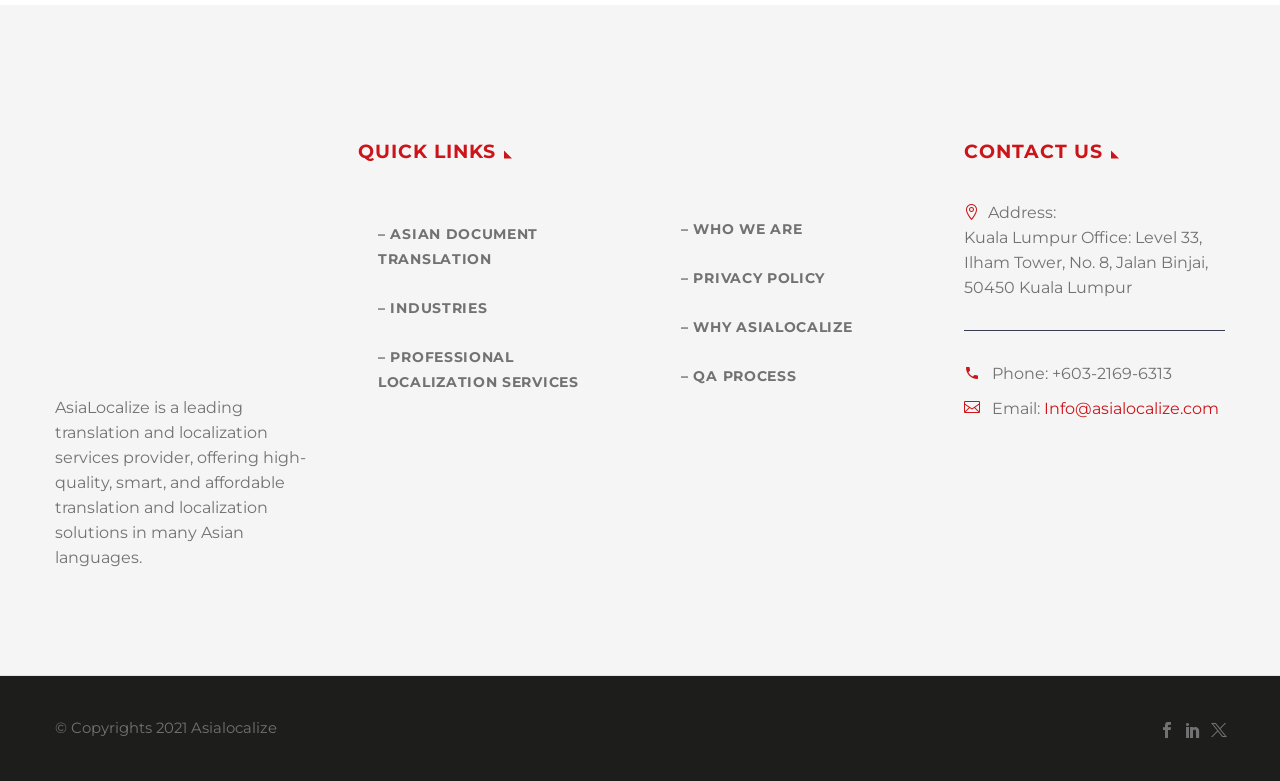Use the information in the screenshot to answer the question comprehensively: What is the email address of the company?

The email address can be found in the link element with the text 'Info@asialocalize.com', which is located below the 'Email:' StaticText element.